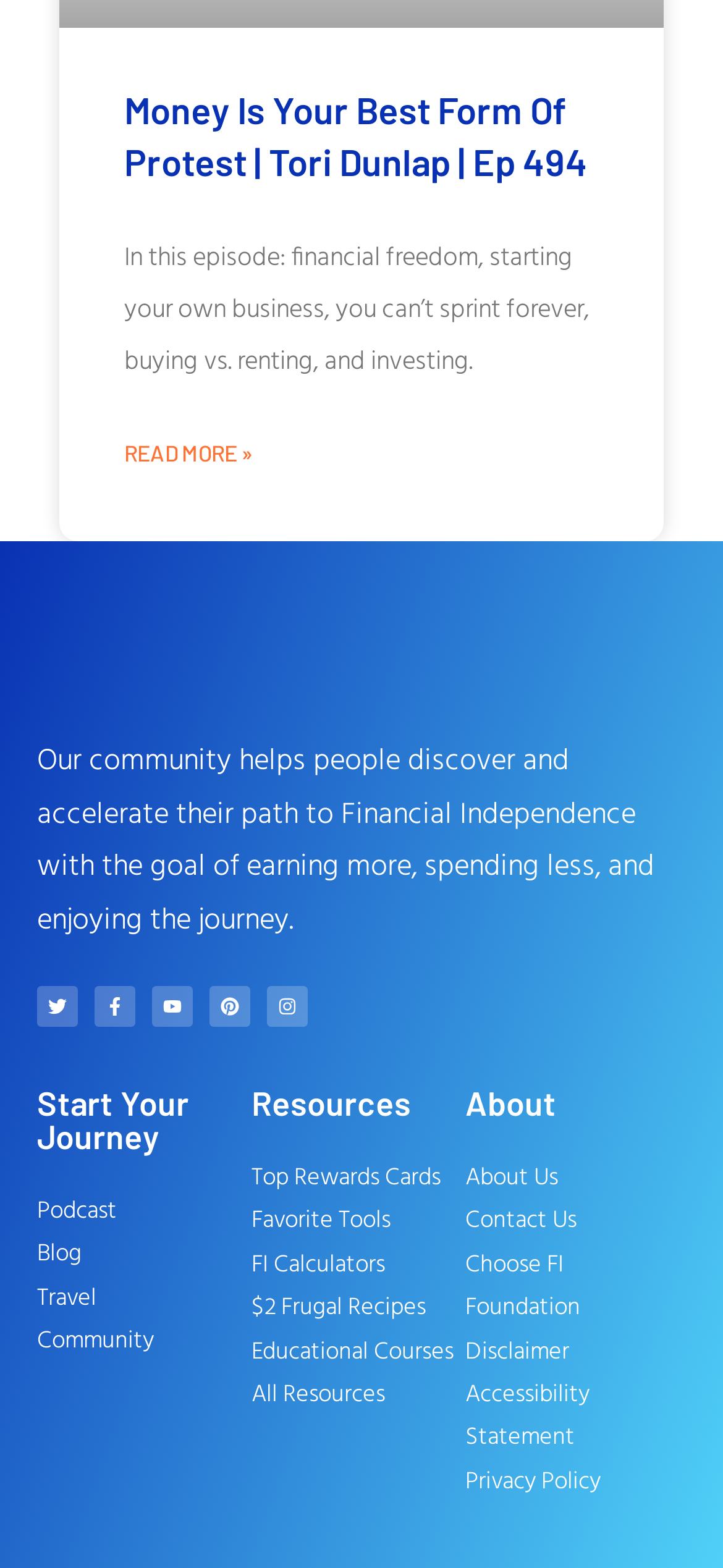Please identify the bounding box coordinates of the element's region that I should click in order to complete the following instruction: "Start your journey to Financial Independence". The bounding box coordinates consist of four float numbers between 0 and 1, i.e., [left, top, right, bottom].

[0.051, 0.69, 0.262, 0.738]